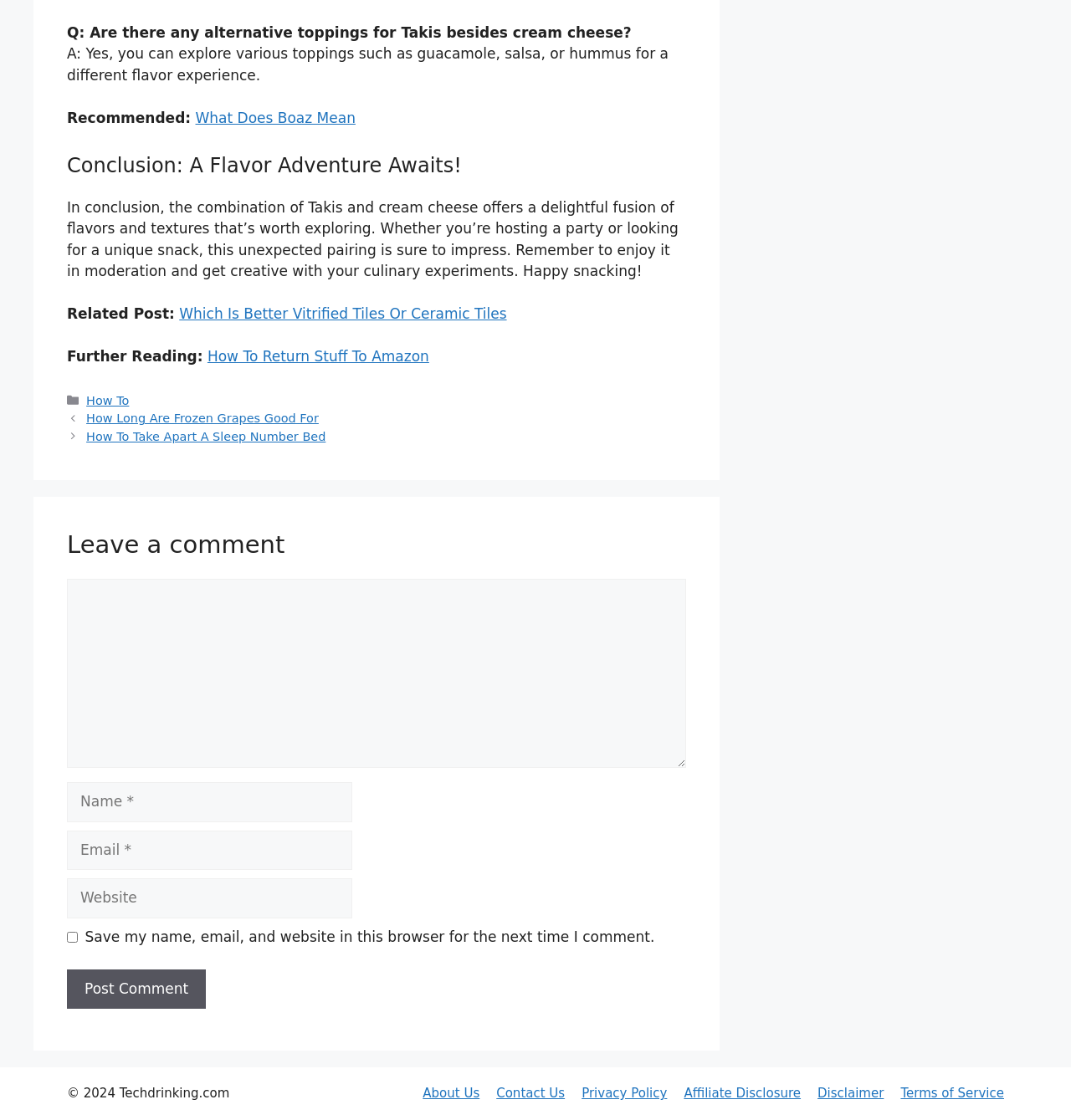What is the purpose of the 'Related Post' section? Examine the screenshot and reply using just one word or a brief phrase.

To suggest related articles